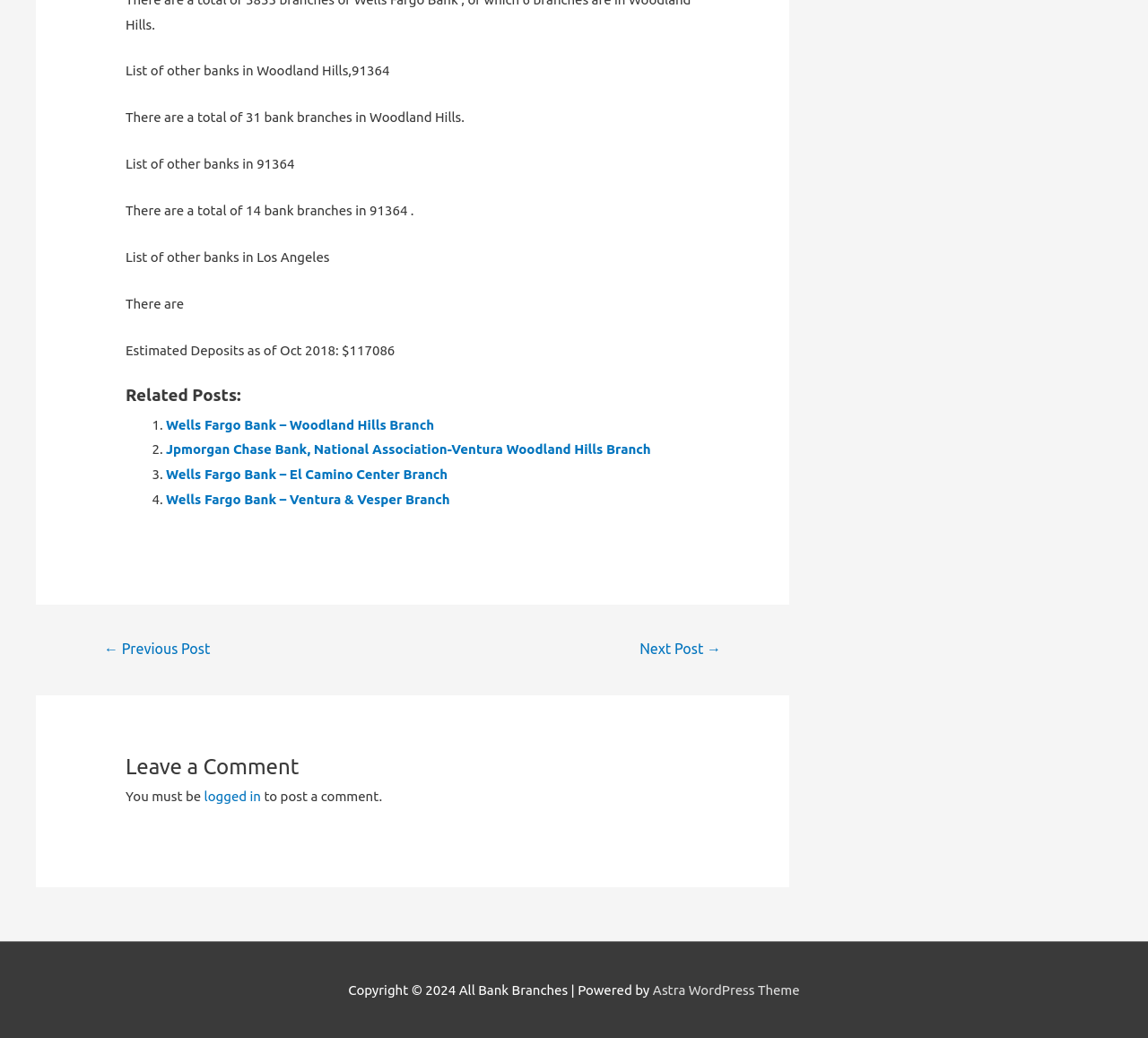Based on the element description Next Post →, identify the bounding box of the UI element in the given webpage screenshot. The coordinates should be in the format (top-left x, top-left y, bottom-right x, bottom-right y) and must be between 0 and 1.

[0.538, 0.61, 0.647, 0.642]